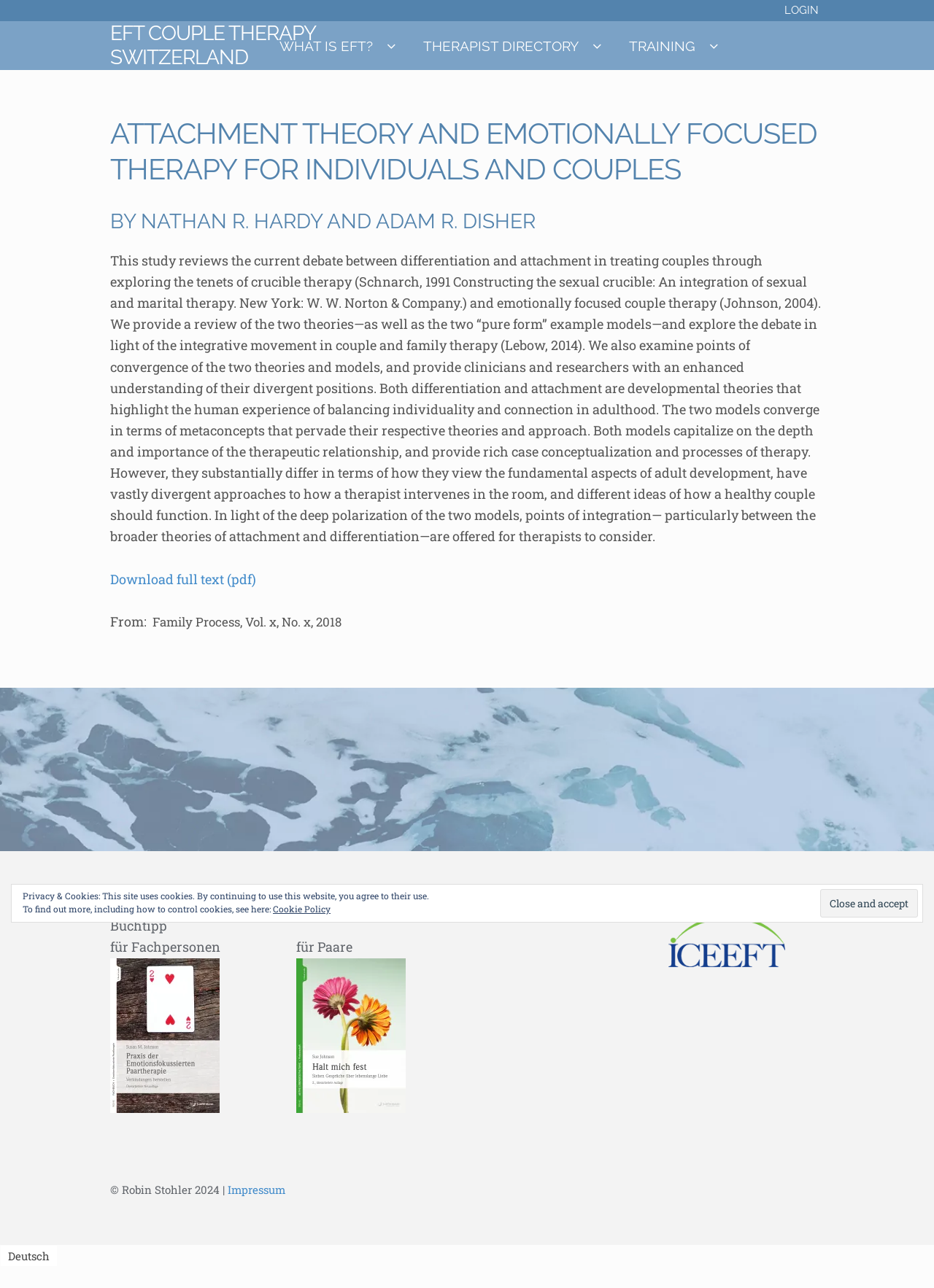Please extract the webpage's main title and generate its text content.

EFT COUPLE THERAPY SWITZERLAND